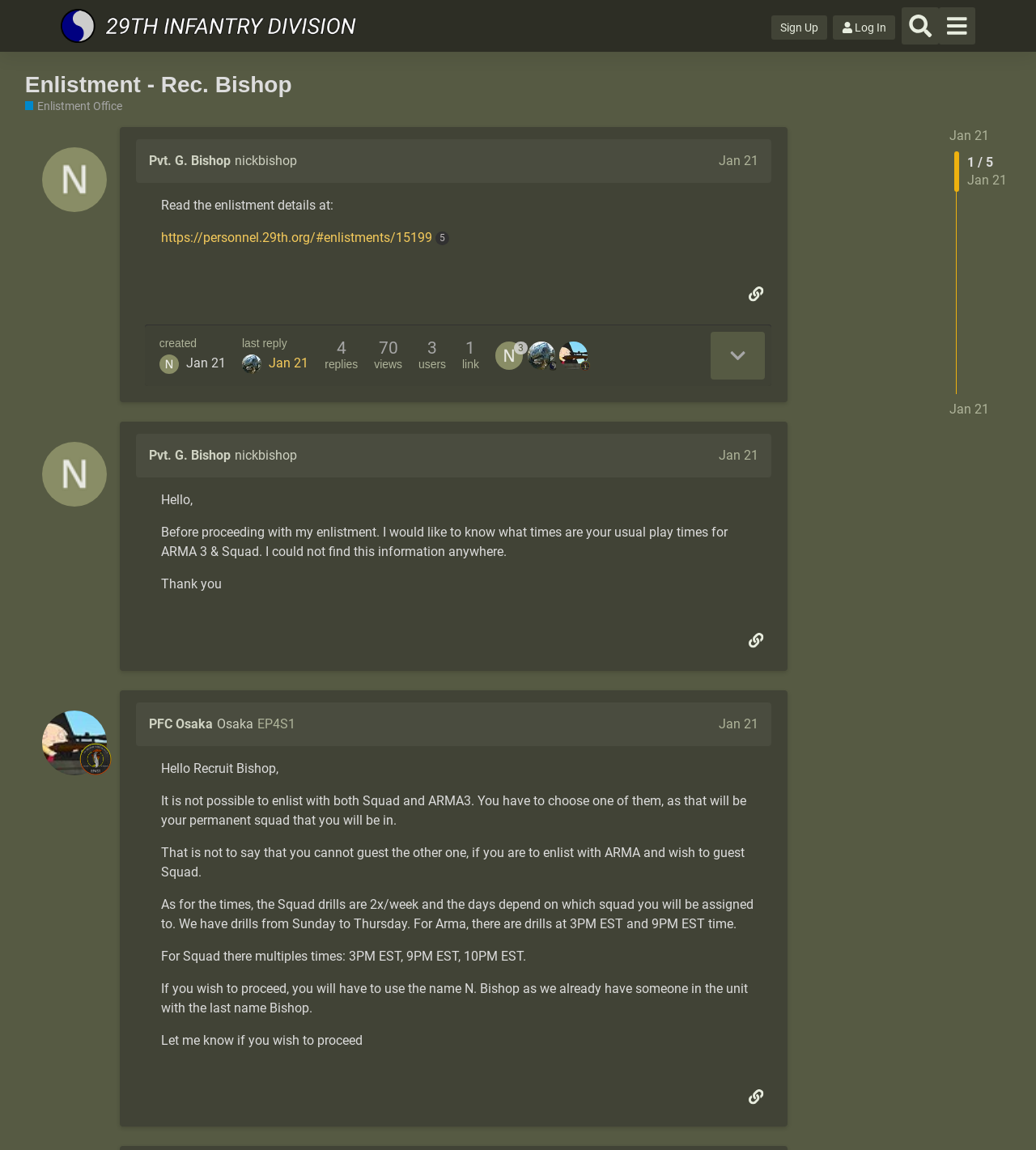Can you find the bounding box coordinates for the element that needs to be clicked to execute this instruction: "Click the 'EP4S1' link"? The coordinates should be given as four float numbers between 0 and 1, i.e., [left, top, right, bottom].

[0.509, 0.297, 0.54, 0.321]